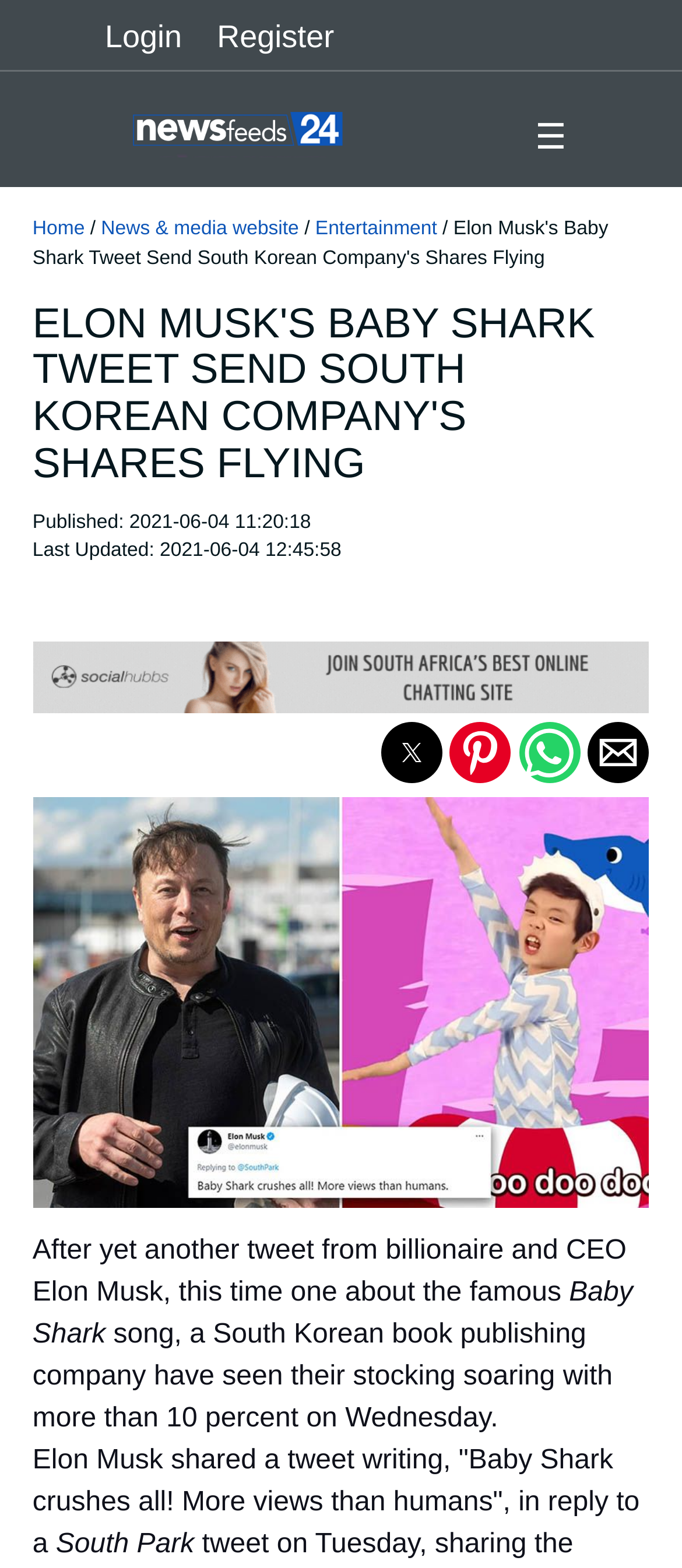Please provide a comprehensive answer to the question based on the screenshot: When was the news article last updated?

I determined the last updated time by reading the time stamp at the top of the page, which says 'Last Updated: 2021-06-04 12:45:58'.